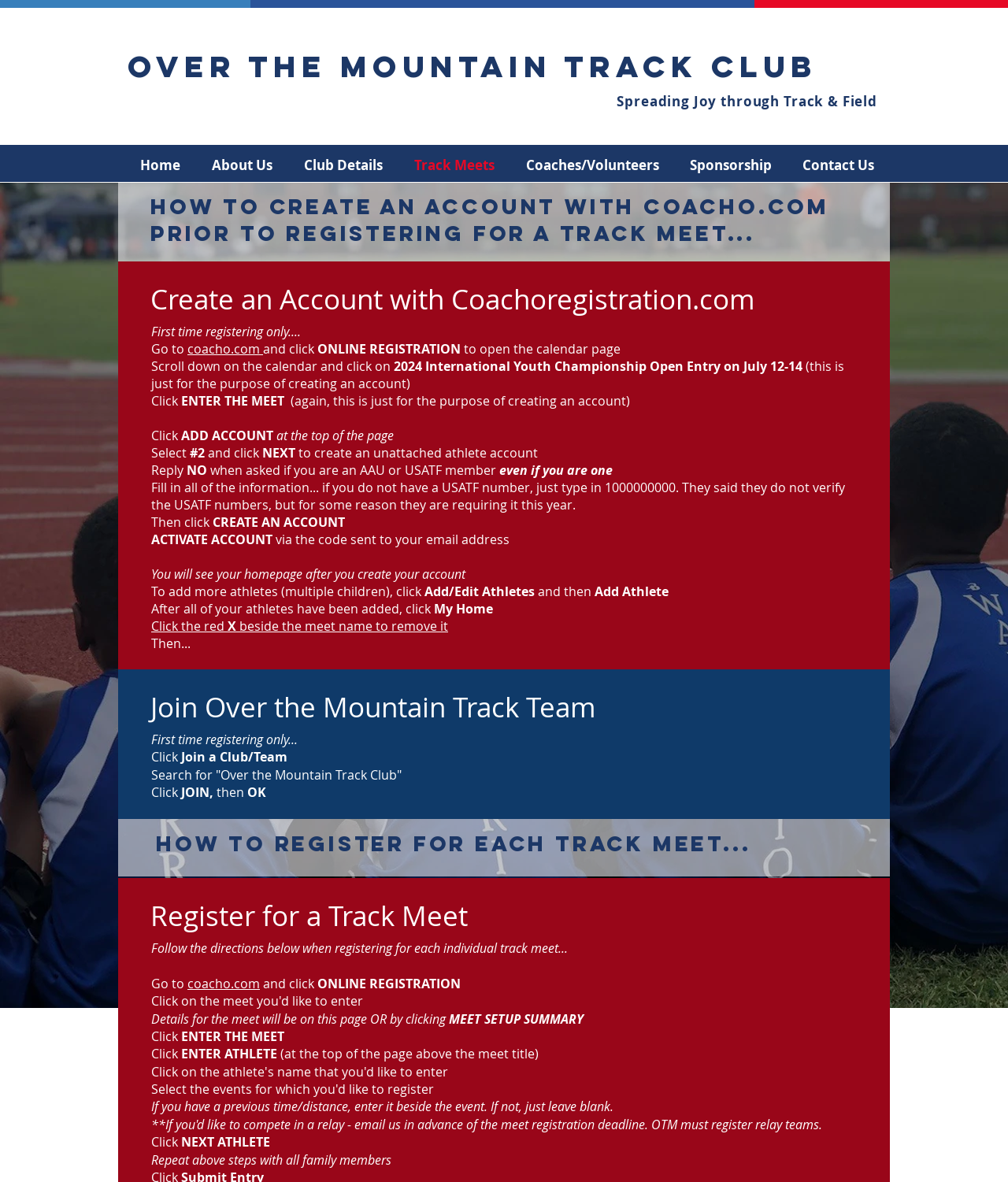Refer to the image and provide an in-depth answer to the question:
How do you add more athletes to an account?

The webpage provides instructions on how to add more athletes to an account. The user needs to click on 'Add/Edit Athletes' and then 'Add Athlete' to add more athletes to their account.